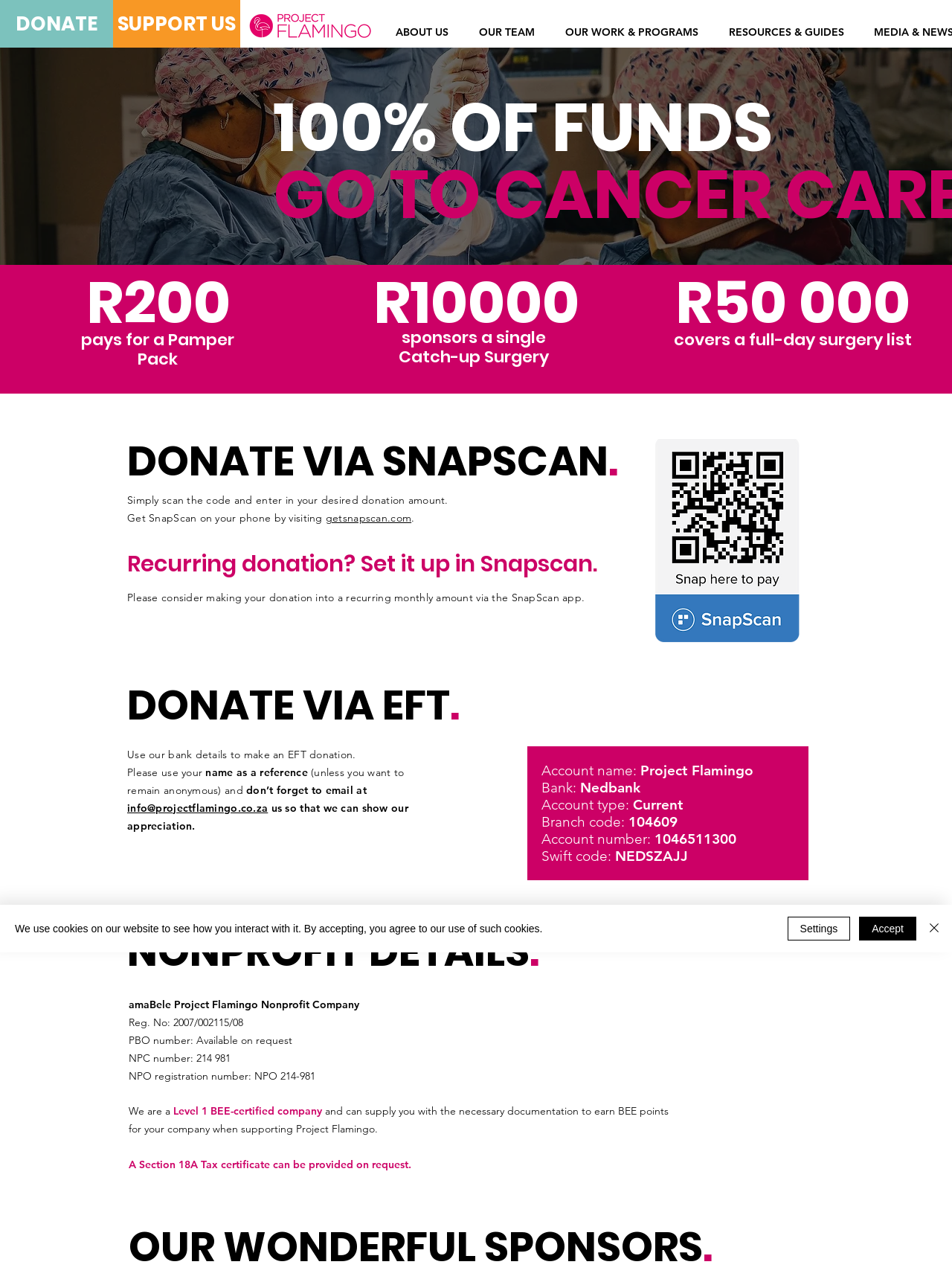What is the minimum amount to sponsor a single Catch-up Surgery?
Observe the image and answer the question with a one-word or short phrase response.

R10 000